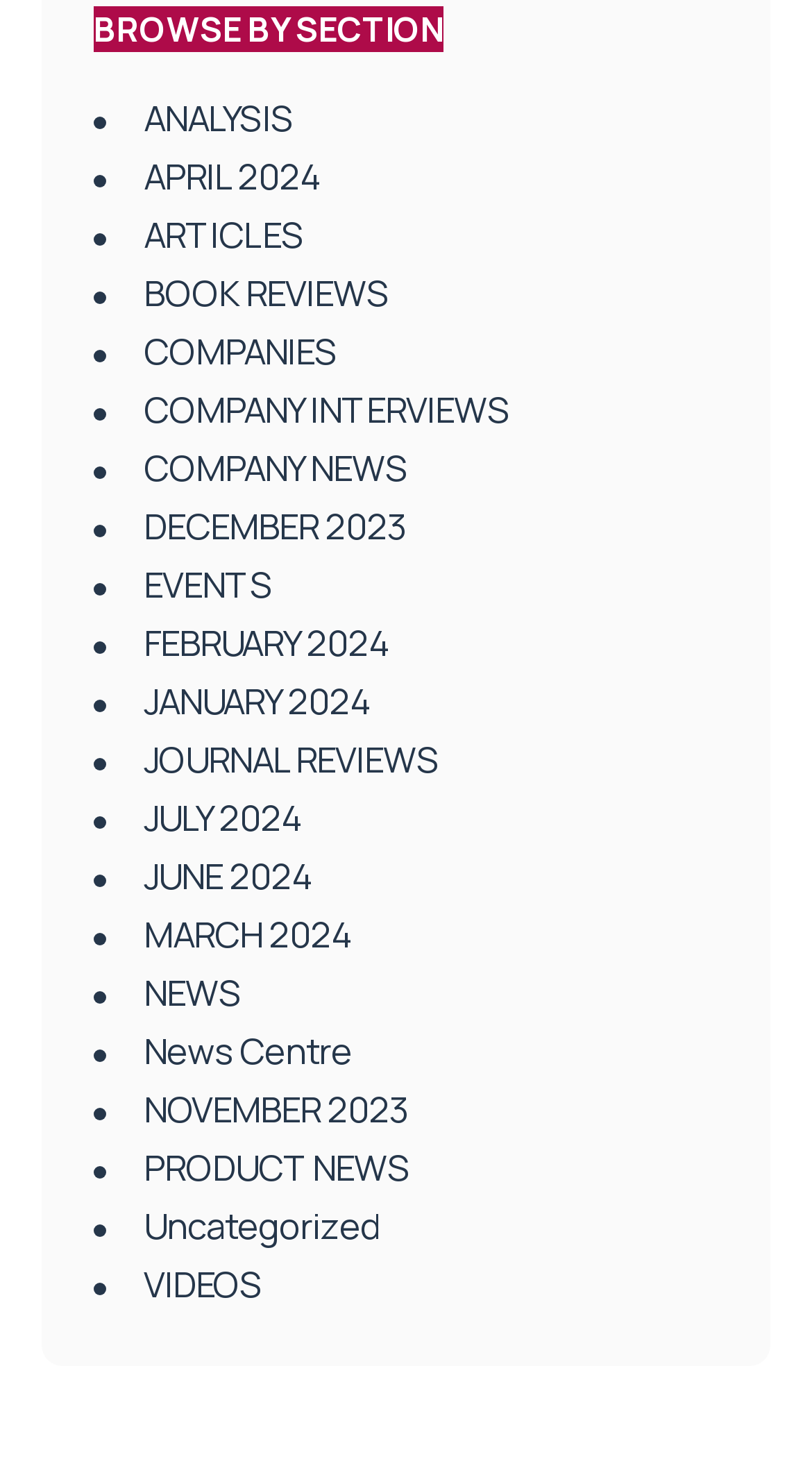Kindly determine the bounding box coordinates for the clickable area to achieve the given instruction: "Read company news".

[0.115, 0.296, 0.885, 0.335]